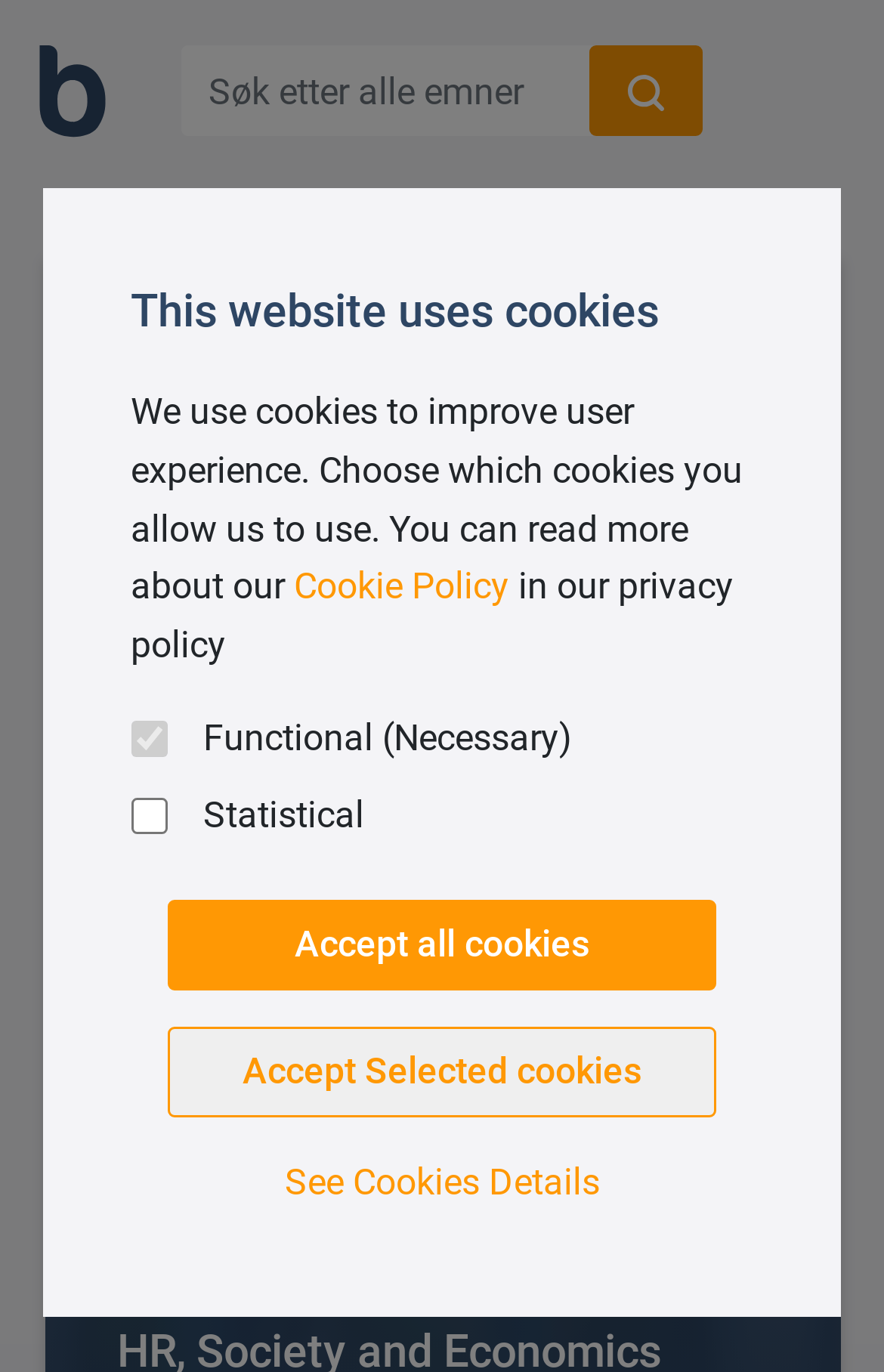Determine the bounding box for the UI element as described: "parent_node: Statistical name="STATISTICAL" value="STATISTICAL"". The coordinates should be represented as four float numbers between 0 and 1, formatted as [left, top, right, bottom].

[0.148, 0.581, 0.189, 0.608]